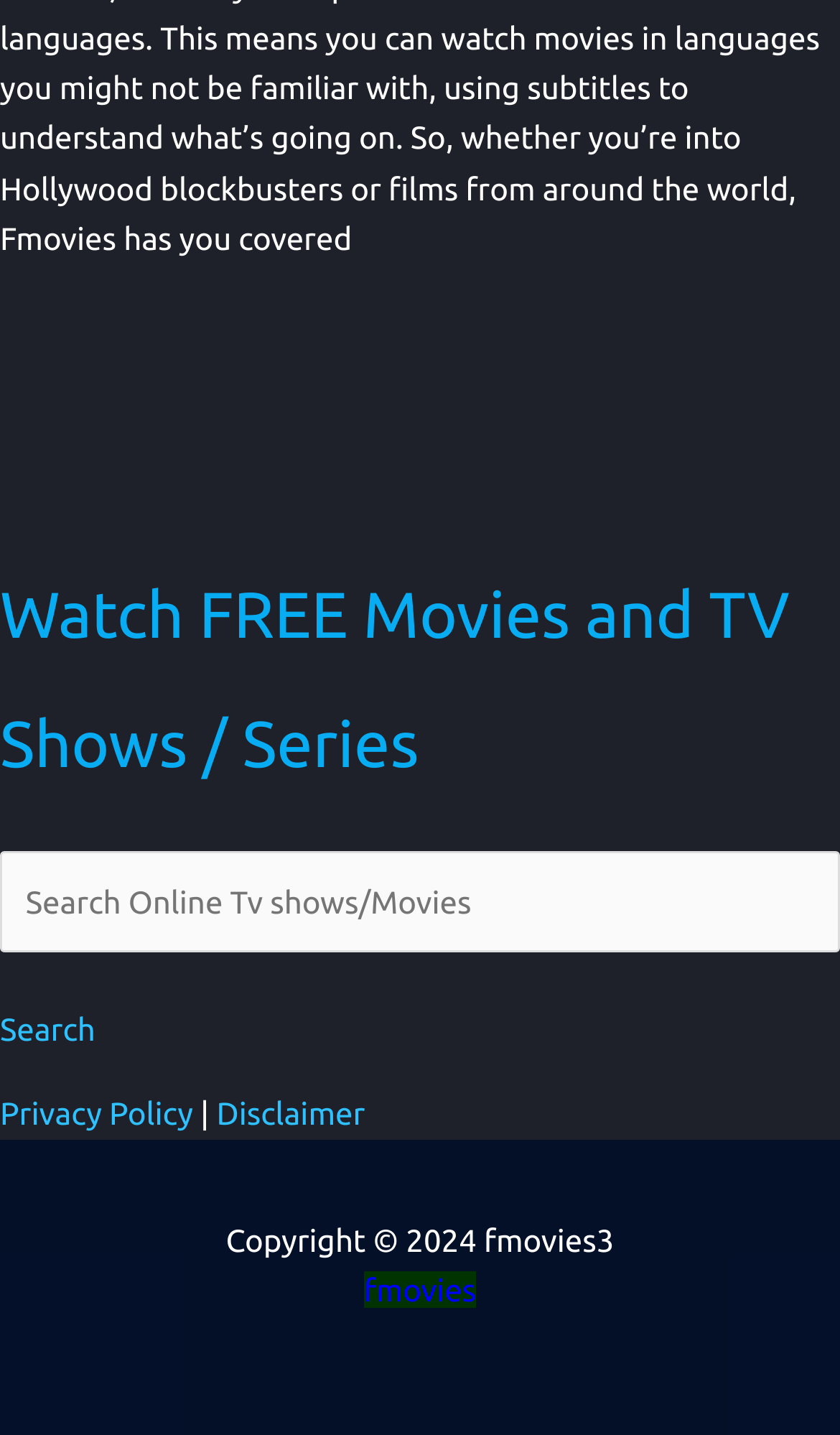Answer the question in a single word or phrase:
What is the purpose of the search box?

Search Online Tv shows/Movies